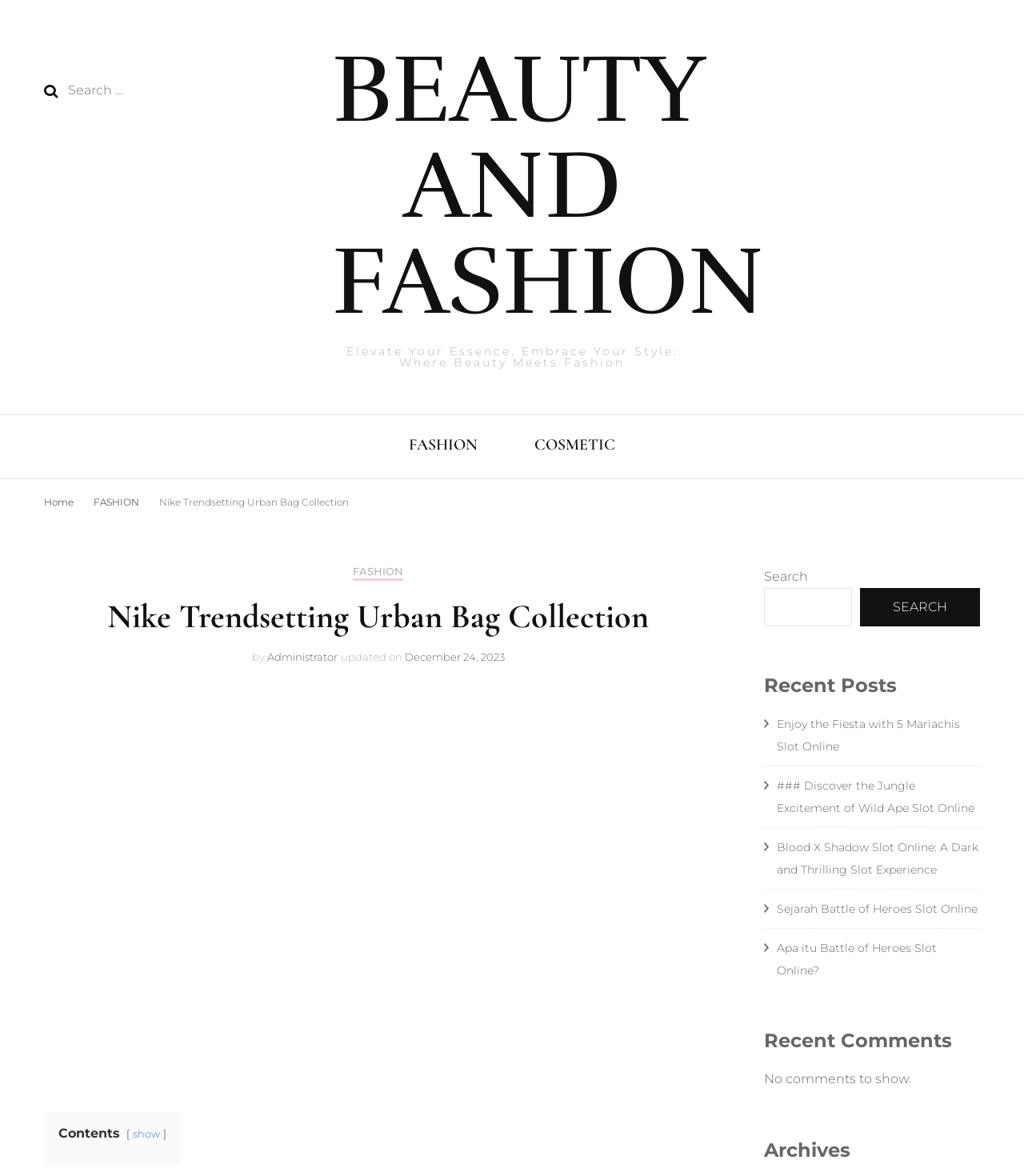What is the category of the 'Nike Trendsetting Urban Bag Collection'?
Please respond to the question with as much detail as possible.

This answer can be obtained by looking at the link 'Nike Trendsetting Urban Bag Collection' which is categorized under 'FASHION' as indicated by the link 'FASHION' above it.